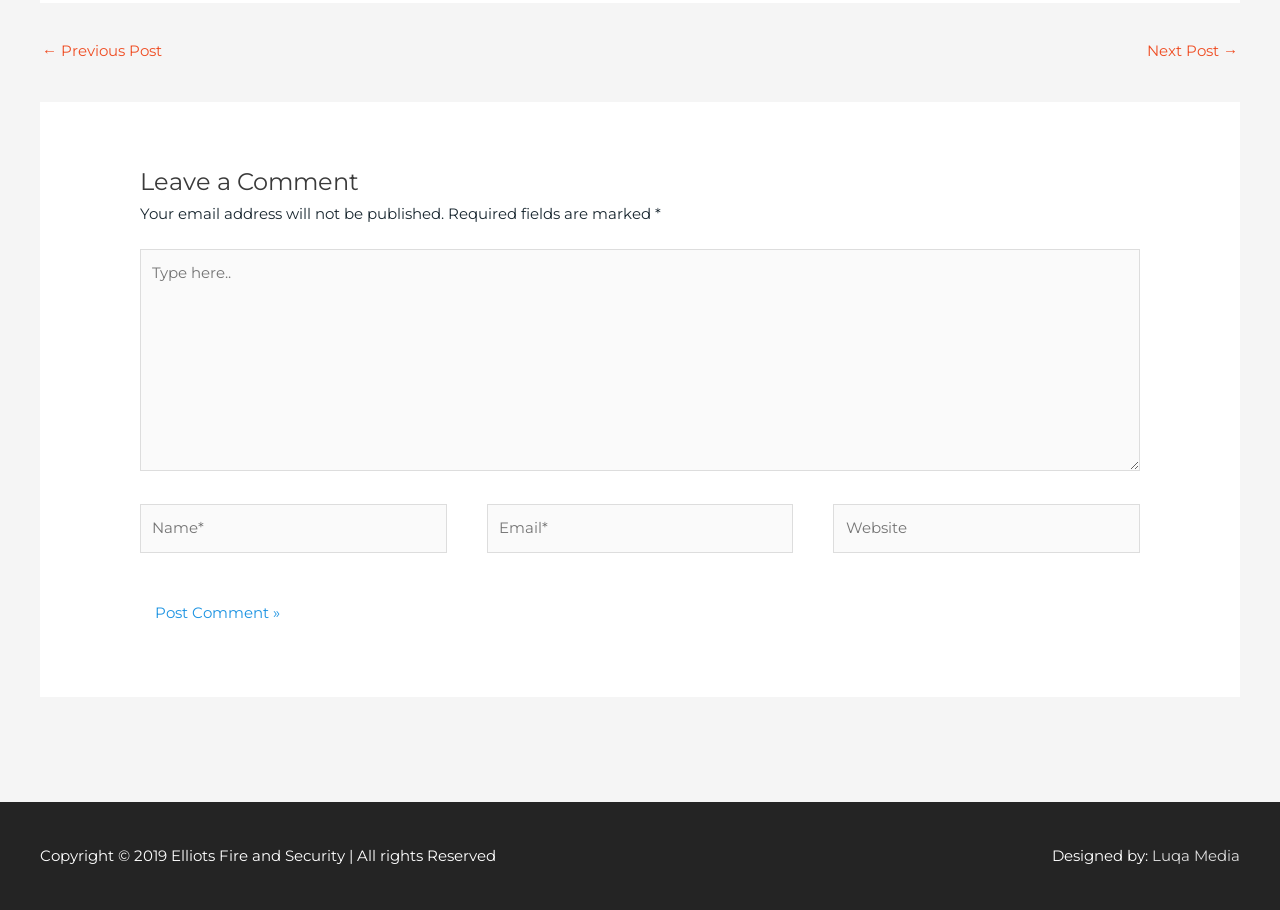Determine the bounding box coordinates of the UI element described below. Use the format (top-left x, top-left y, bottom-right x, bottom-right y) with floating point numbers between 0 and 1: name="submit" value="Post Comment »"

[0.109, 0.648, 0.231, 0.7]